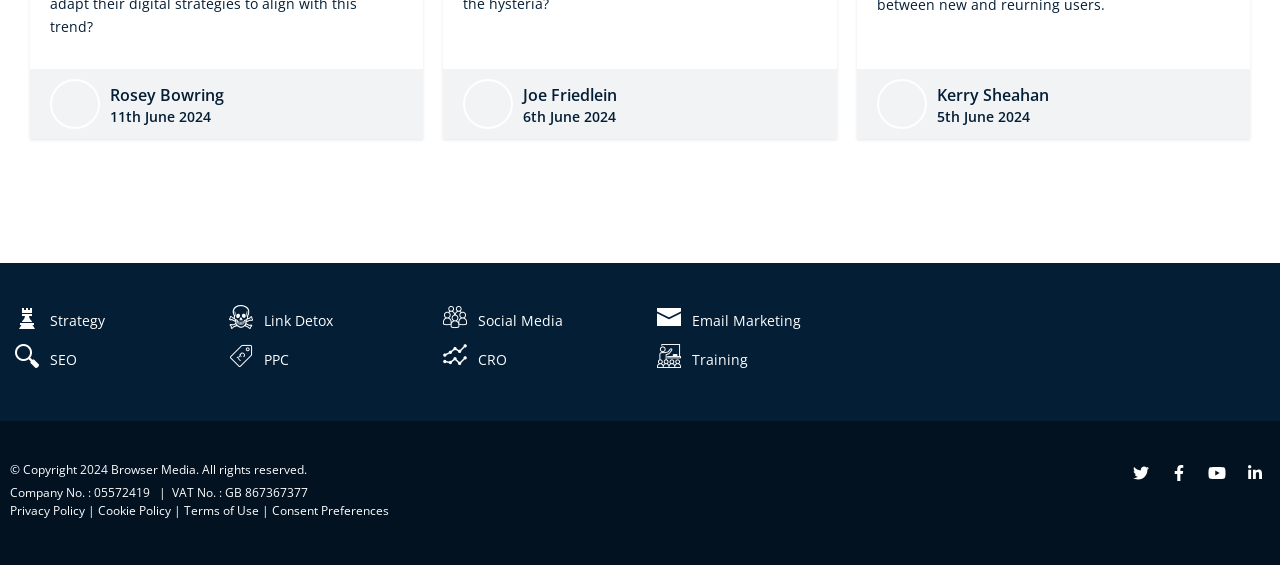Please identify the bounding box coordinates of the element on the webpage that should be clicked to follow this instruction: "Click Strategy". The bounding box coordinates should be given as four float numbers between 0 and 1, formatted as [left, top, right, bottom].

[0.008, 0.551, 0.082, 0.585]